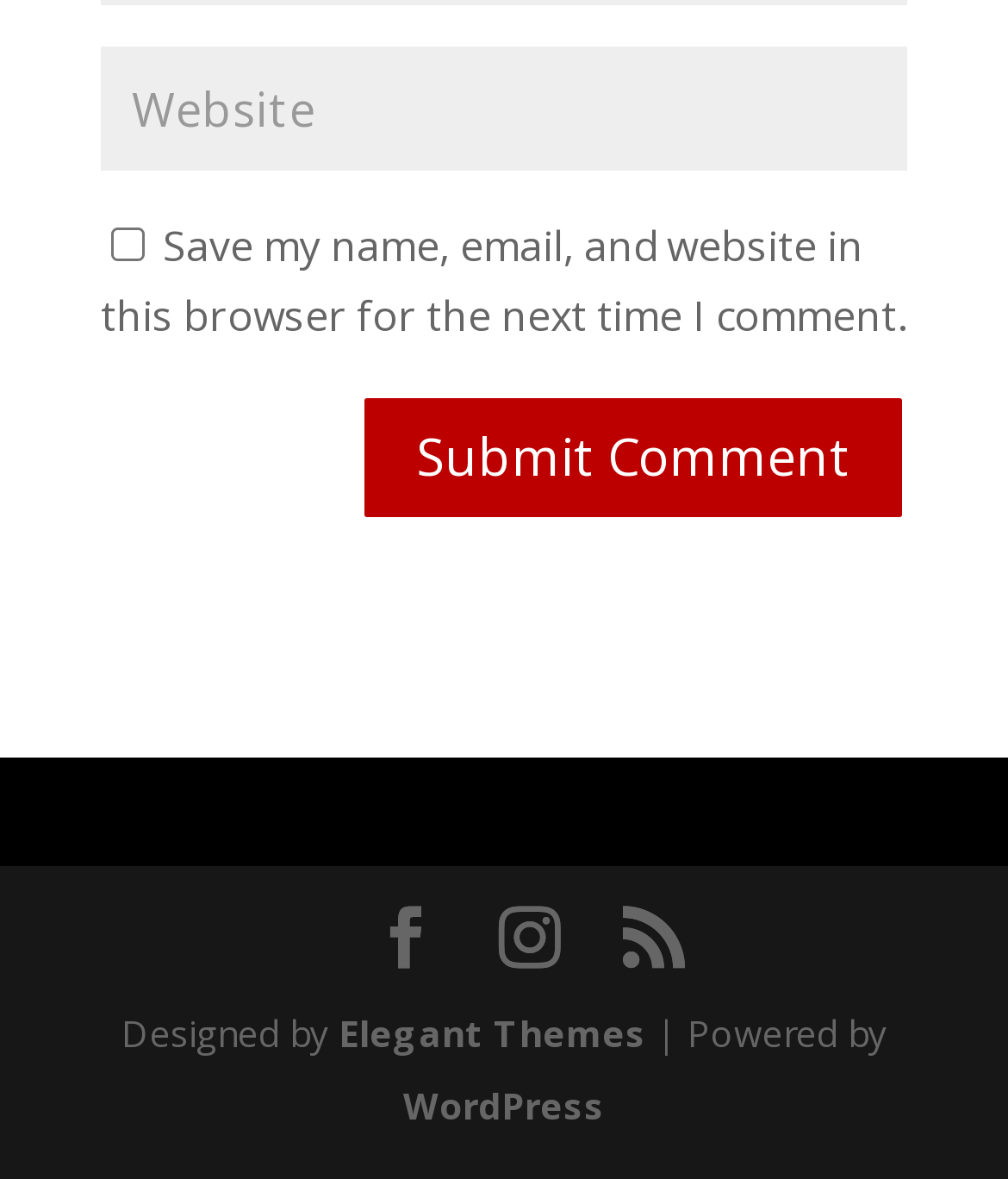What is the text above the submit button?
Utilize the image to construct a detailed and well-explained answer.

The static text 'Website' is located above the submit button, which is a textbox. This text is likely a label for the textbox, indicating that the user should enter their website URL.